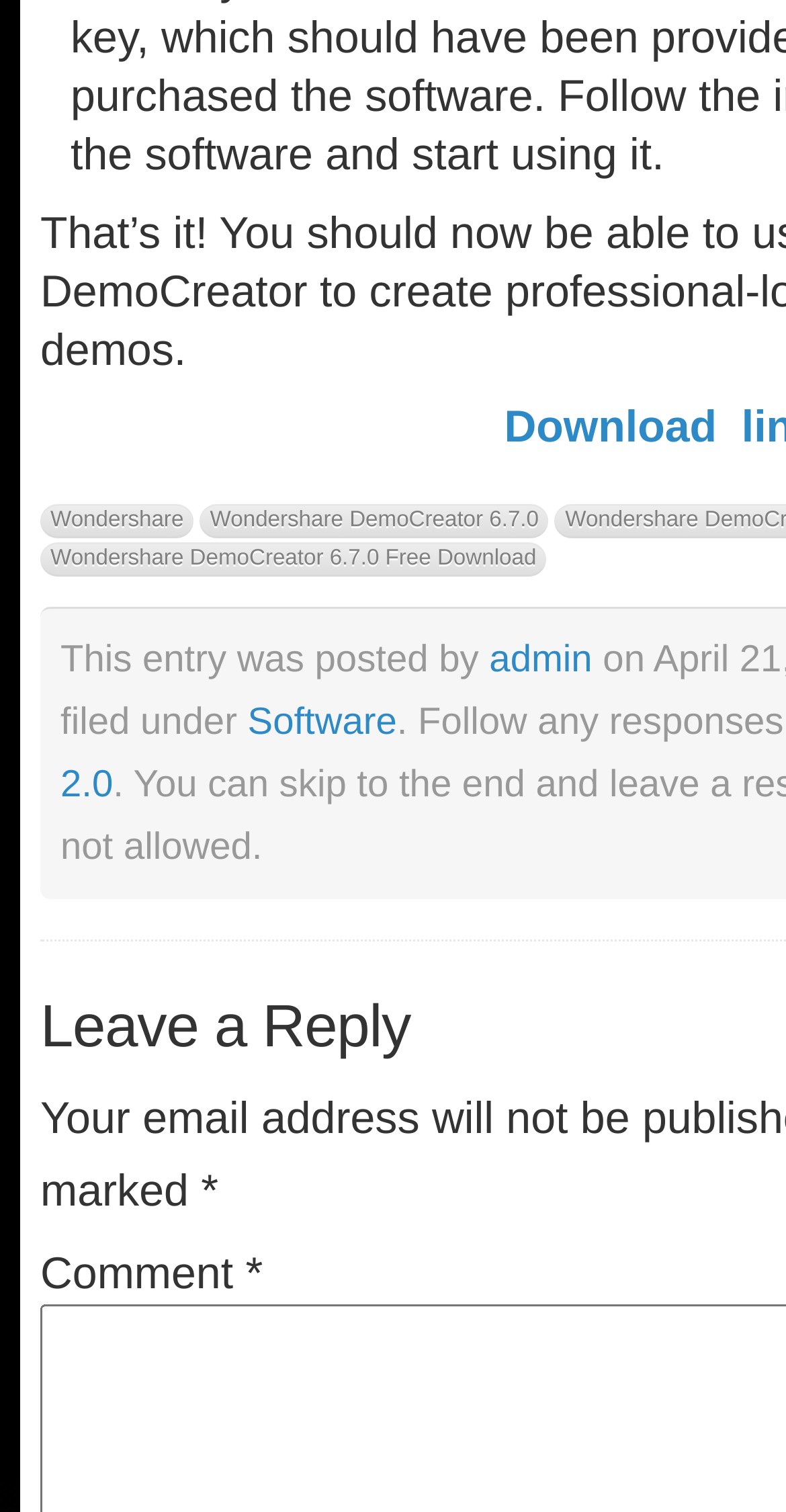Find the bounding box coordinates of the element you need to click on to perform this action: 'browse Software category'. The coordinates should be represented by four float values between 0 and 1, in the format [left, top, right, bottom].

[0.315, 0.463, 0.505, 0.491]